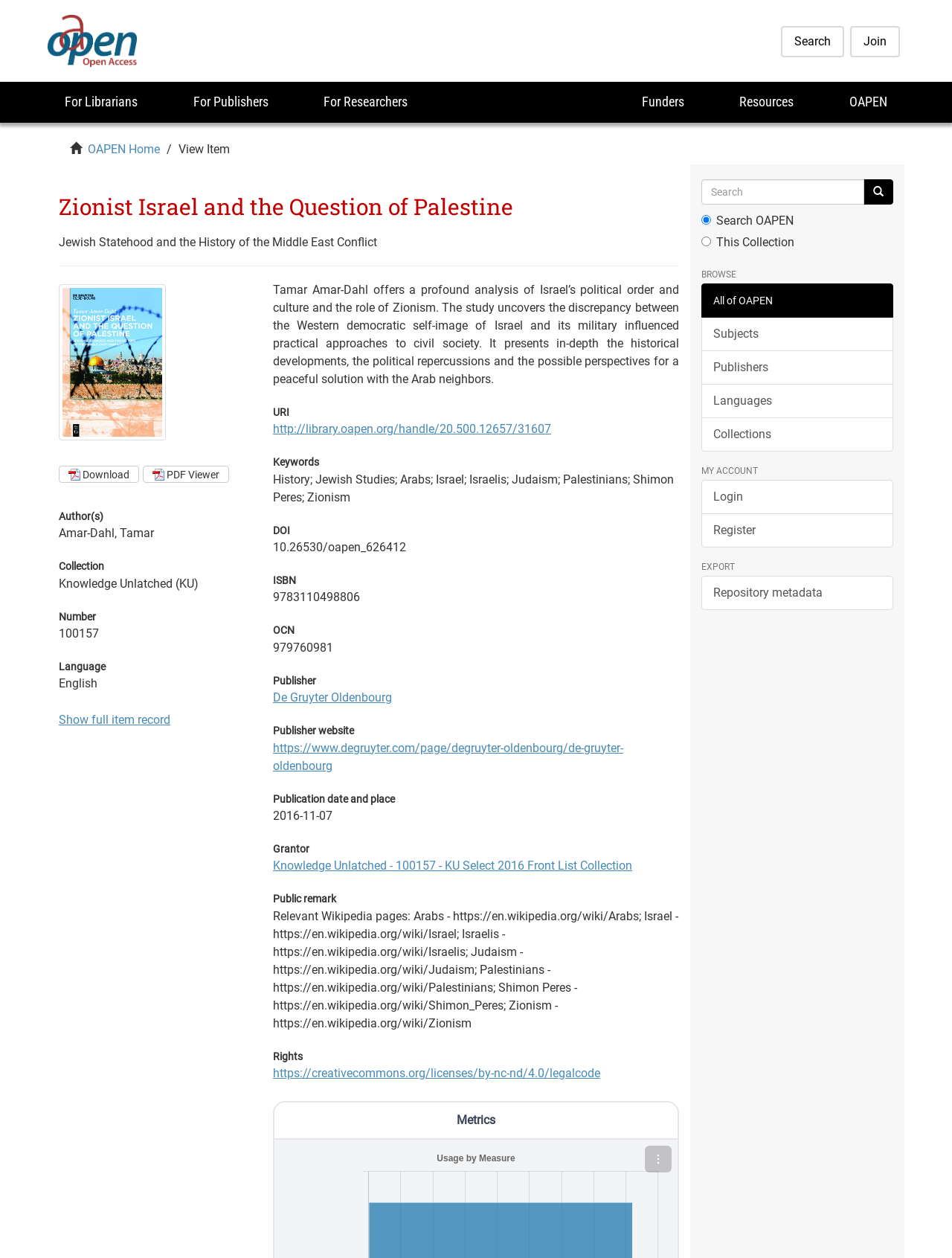Give a succinct answer to this question in a single word or phrase: 
What is the publisher of the book?

De Gruyter Oldenbourg